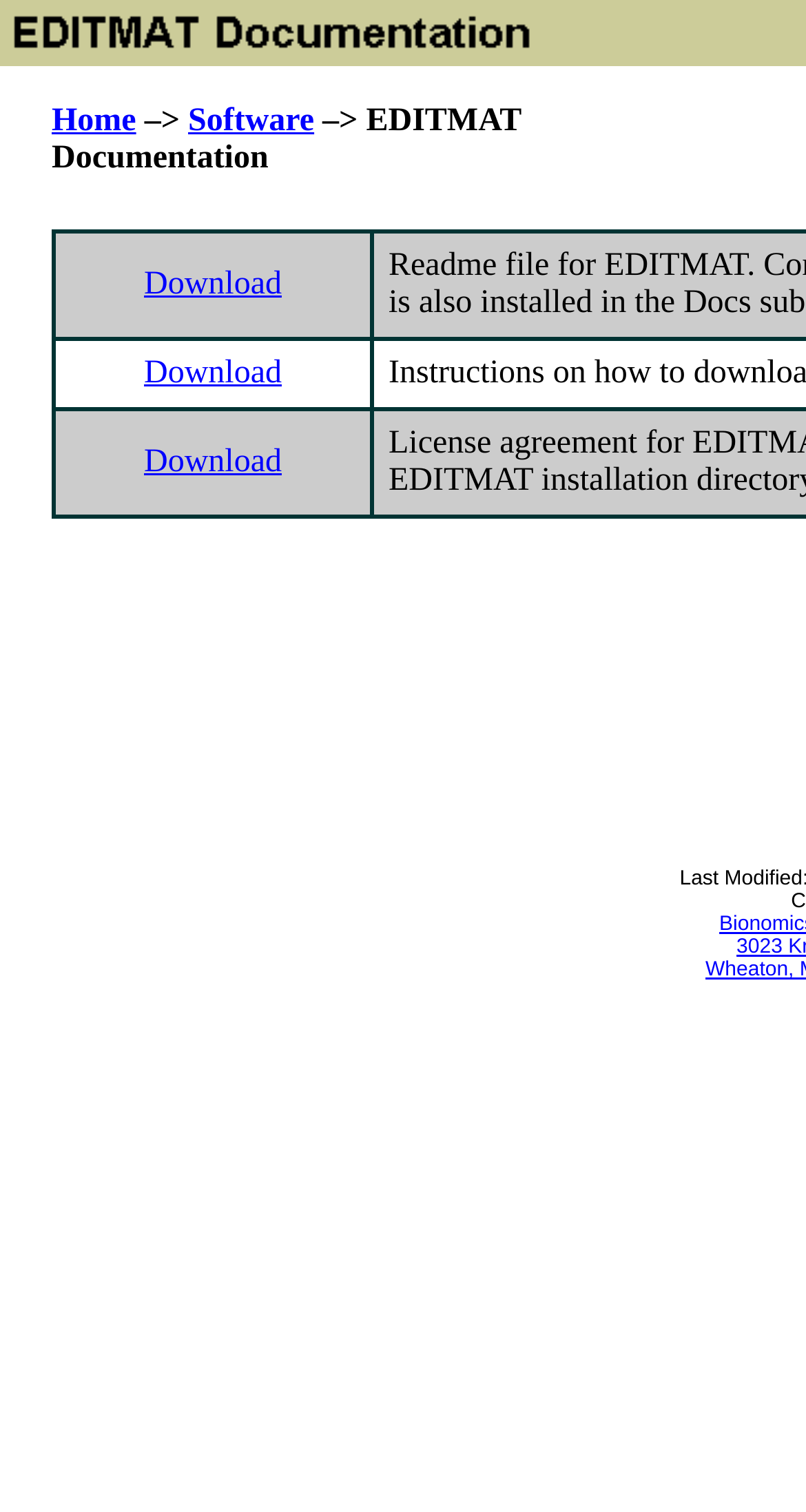Based on the provided description, "Software", find the bounding box of the corresponding UI element in the screenshot.

[0.233, 0.068, 0.39, 0.092]